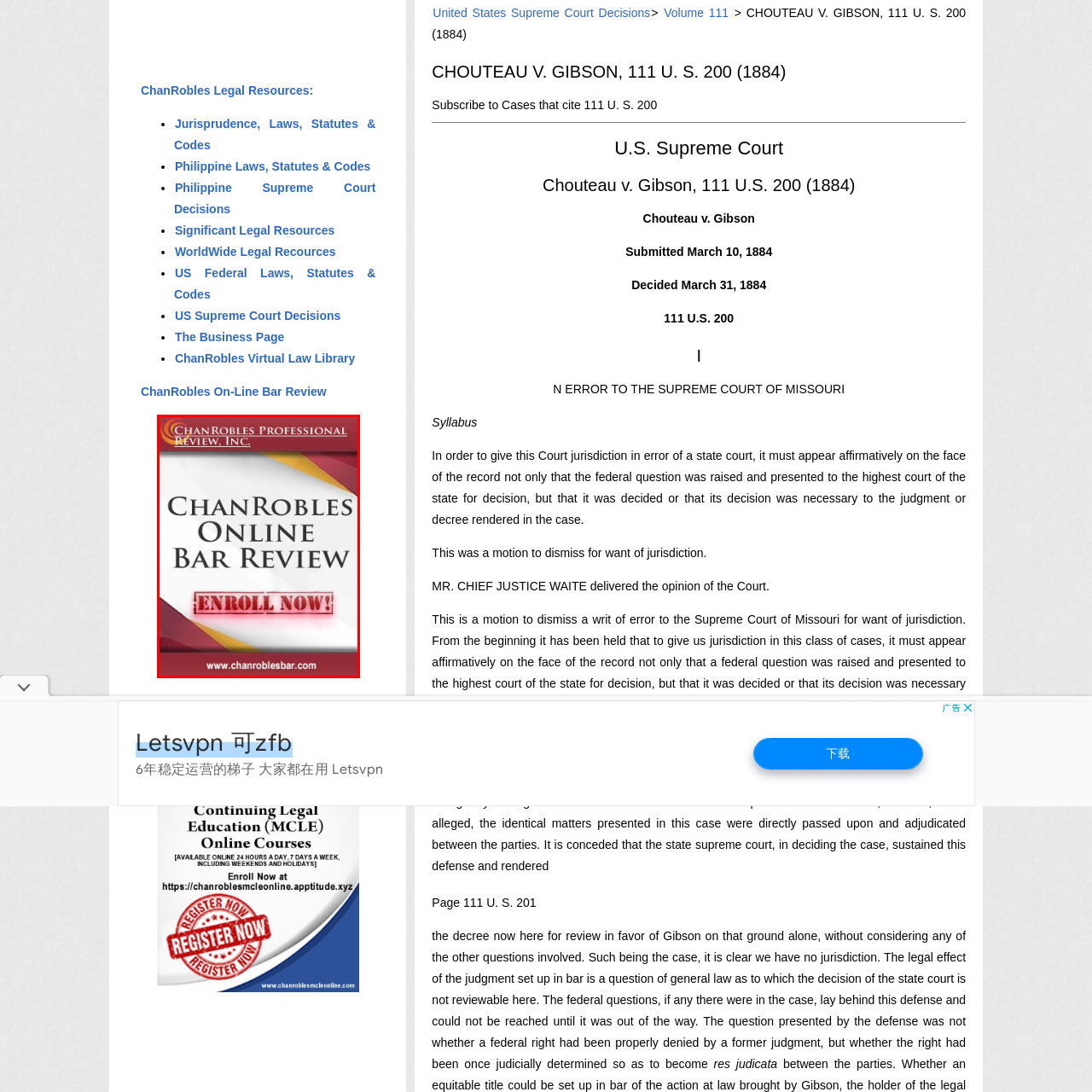Study the area of the image outlined in red and respond to the following question with as much detail as possible: What is the call-to-action below the title?

The call-to-action below the title is 'ENROLL NOW!' because it is a bright and eye-catching phrase that encourages potential students to register for the program.